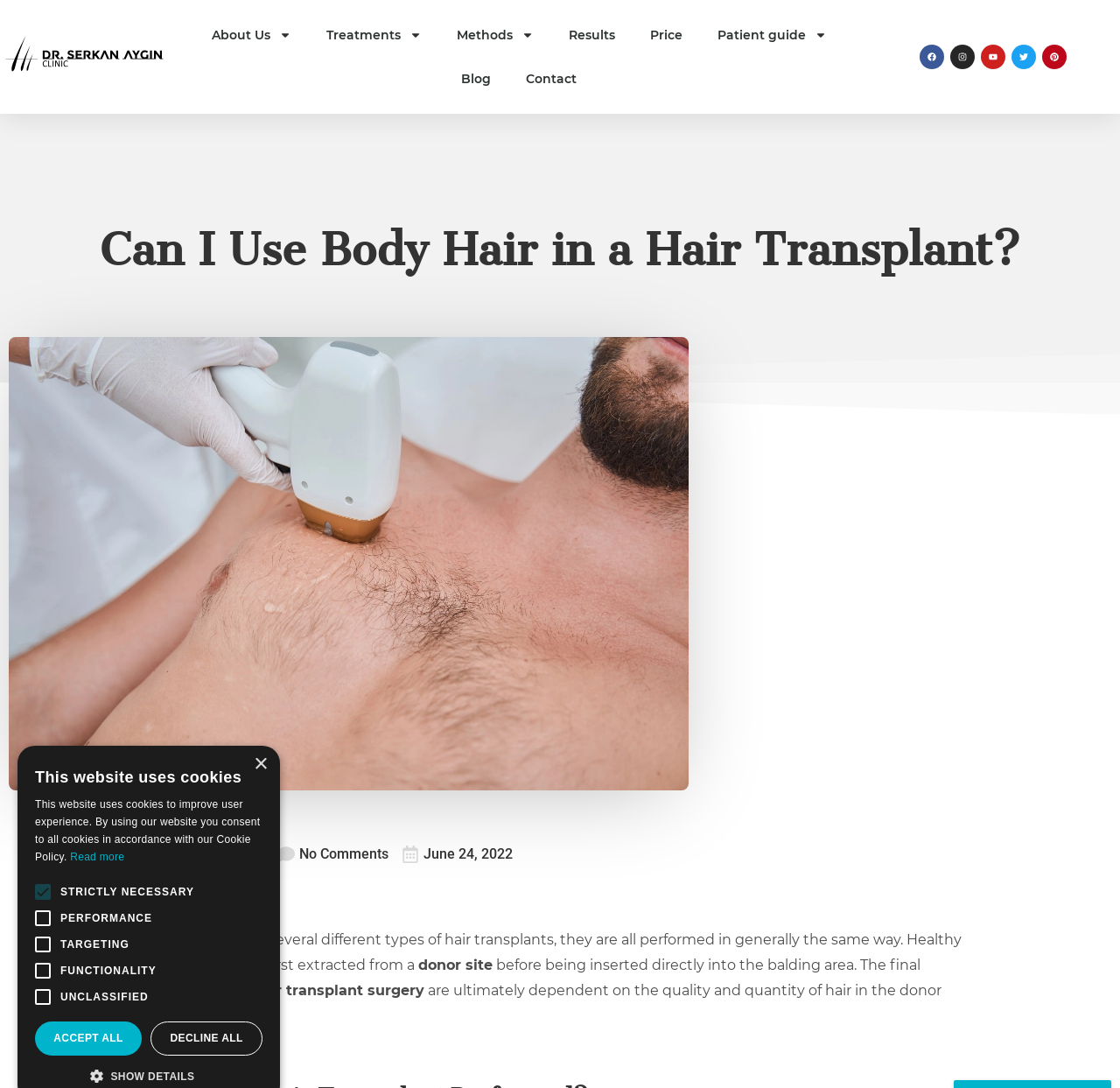Determine the bounding box coordinates of the region to click in order to accomplish the following instruction: "Read about 'Design Elements of Arabic Majlis'". Provide the coordinates as four float numbers between 0 and 1, specifically [left, top, right, bottom].

None